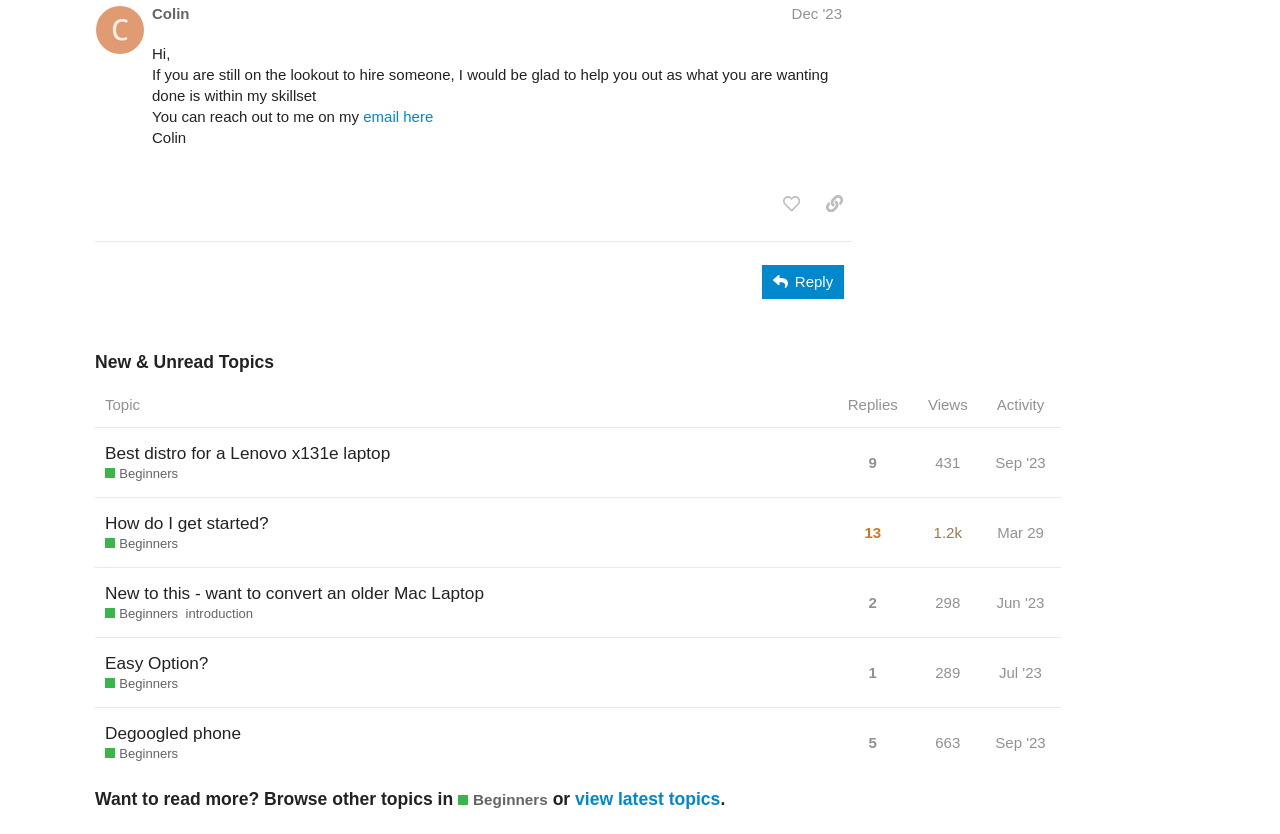Please specify the bounding box coordinates of the element that should be clicked to execute the given instruction: 'Reply to the post'. Ensure the coordinates are four float numbers between 0 and 1, expressed as [left, top, right, bottom].

[0.596, 0.317, 0.659, 0.358]